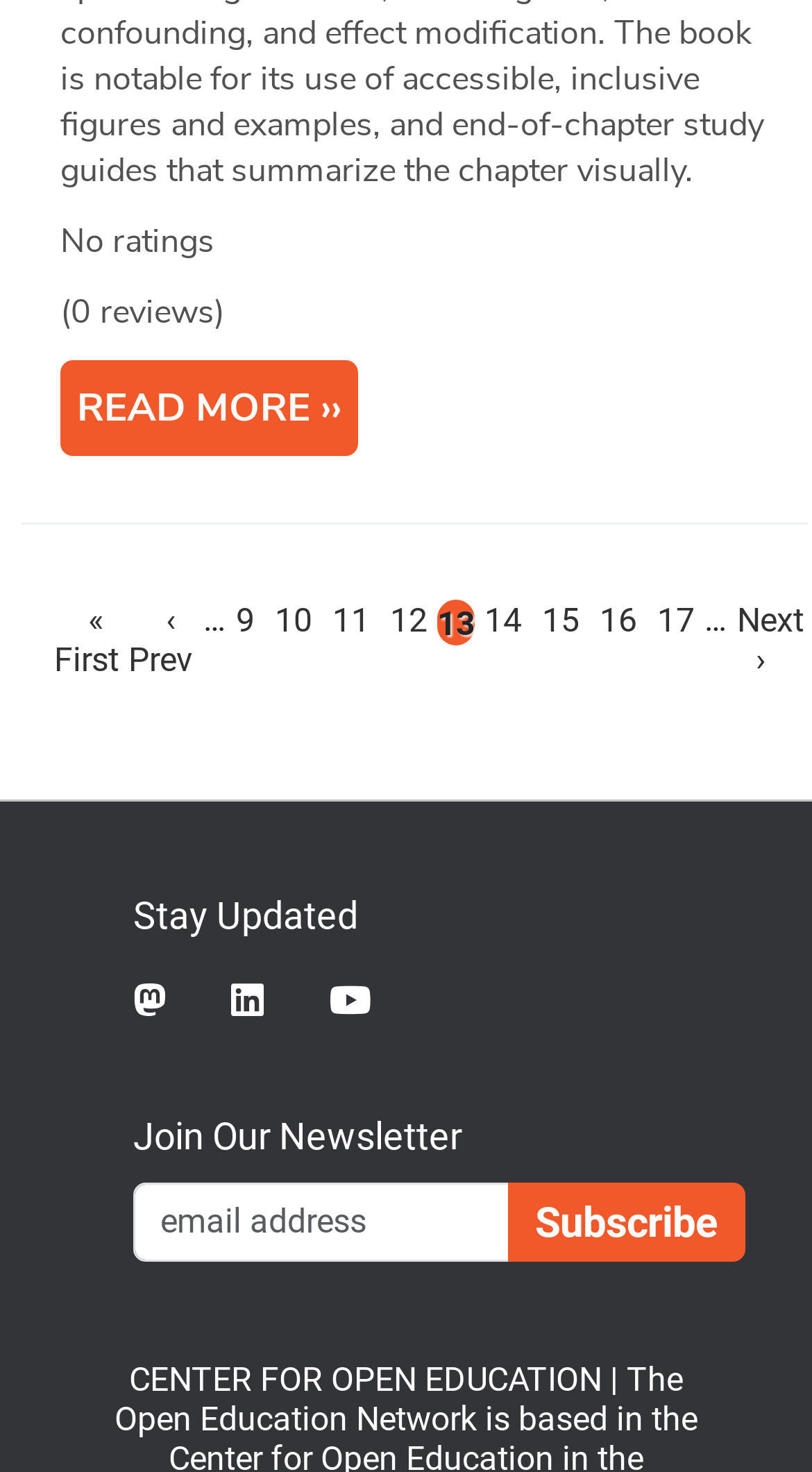Can you give a comprehensive explanation to the question given the content of the image?
What is the function of the 'Subscribe' button?

The 'Subscribe' button is located next to the 'Email Newsletter Signup' textbox, and its purpose is to allow users to submit their email addresses to subscribe to the newsletter.